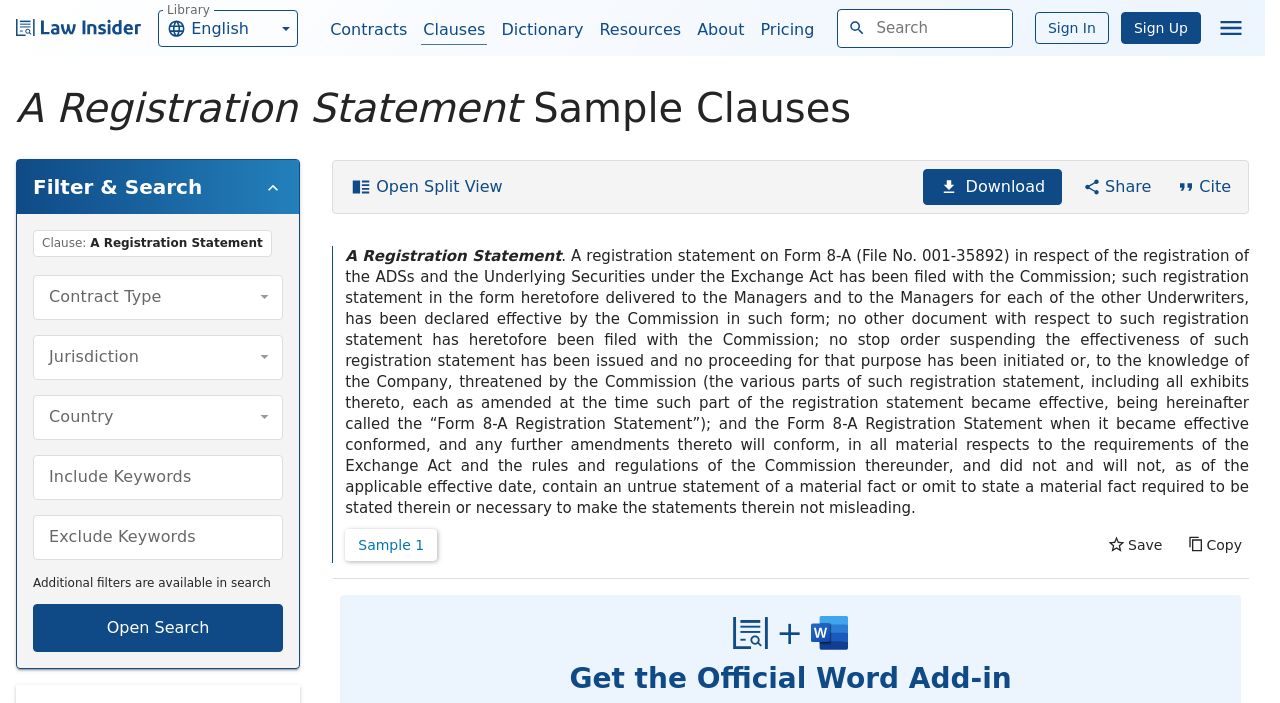Determine the coordinates of the bounding box for the clickable area needed to execute this instruction: "View contact information".

None